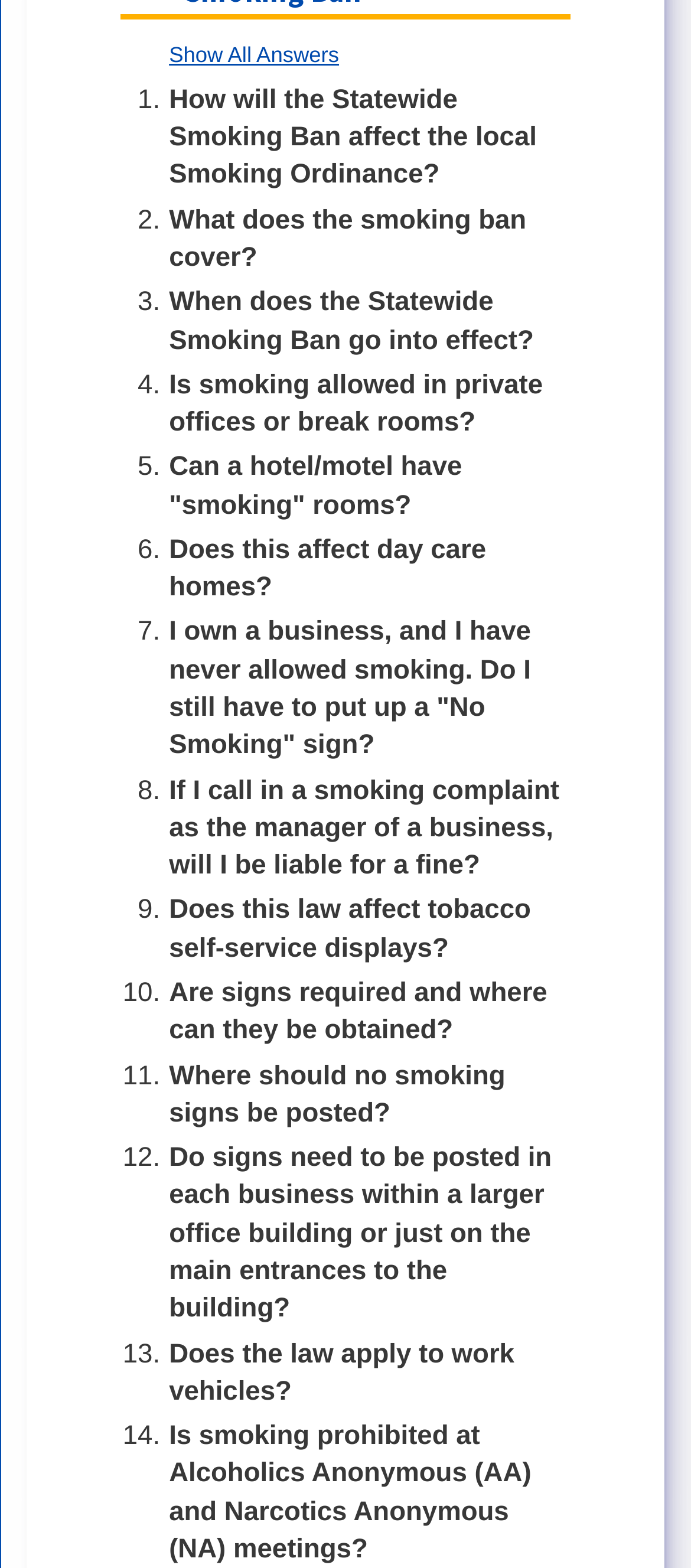Answer the question below using just one word or a short phrase: 
Where can 'No Smoking' signs be obtained?

Answer 10